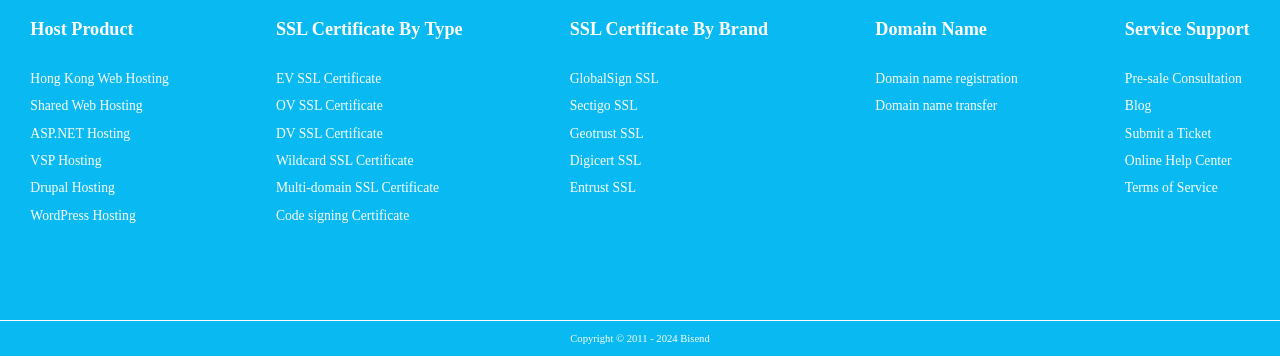Give a one-word or short-phrase answer to the following question: 
What is the purpose of SSL certificates?

Security